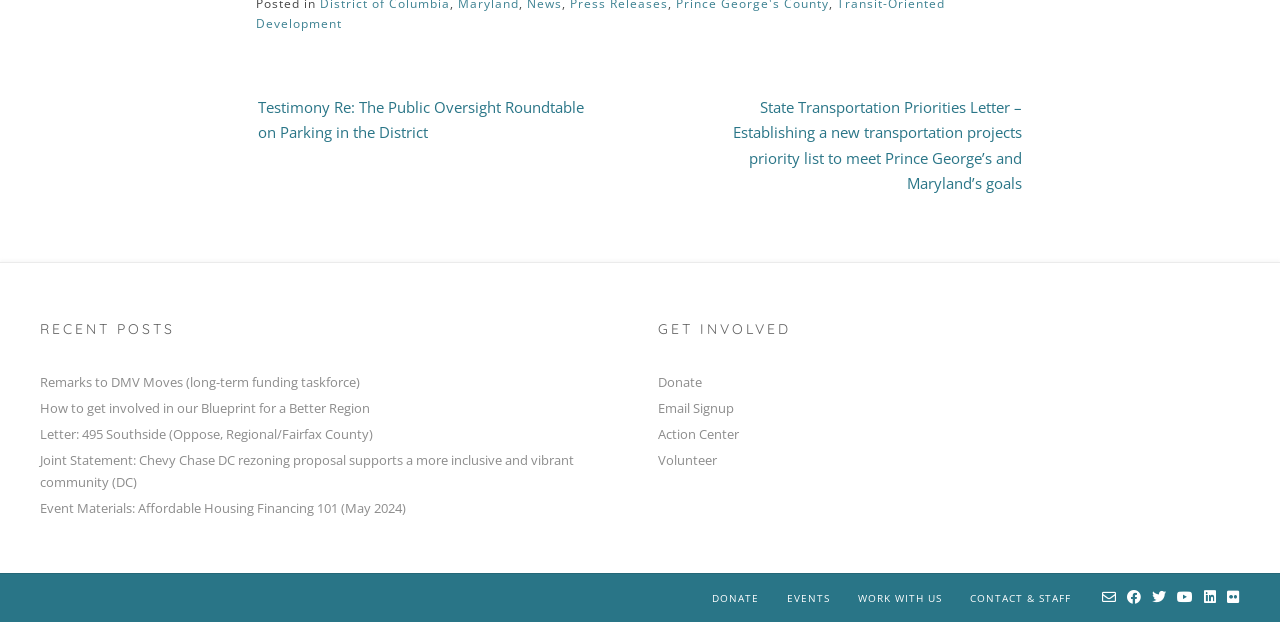Could you find the bounding box coordinates of the clickable area to complete this instruction: "Donate to the organization"?

[0.514, 0.596, 0.969, 0.632]